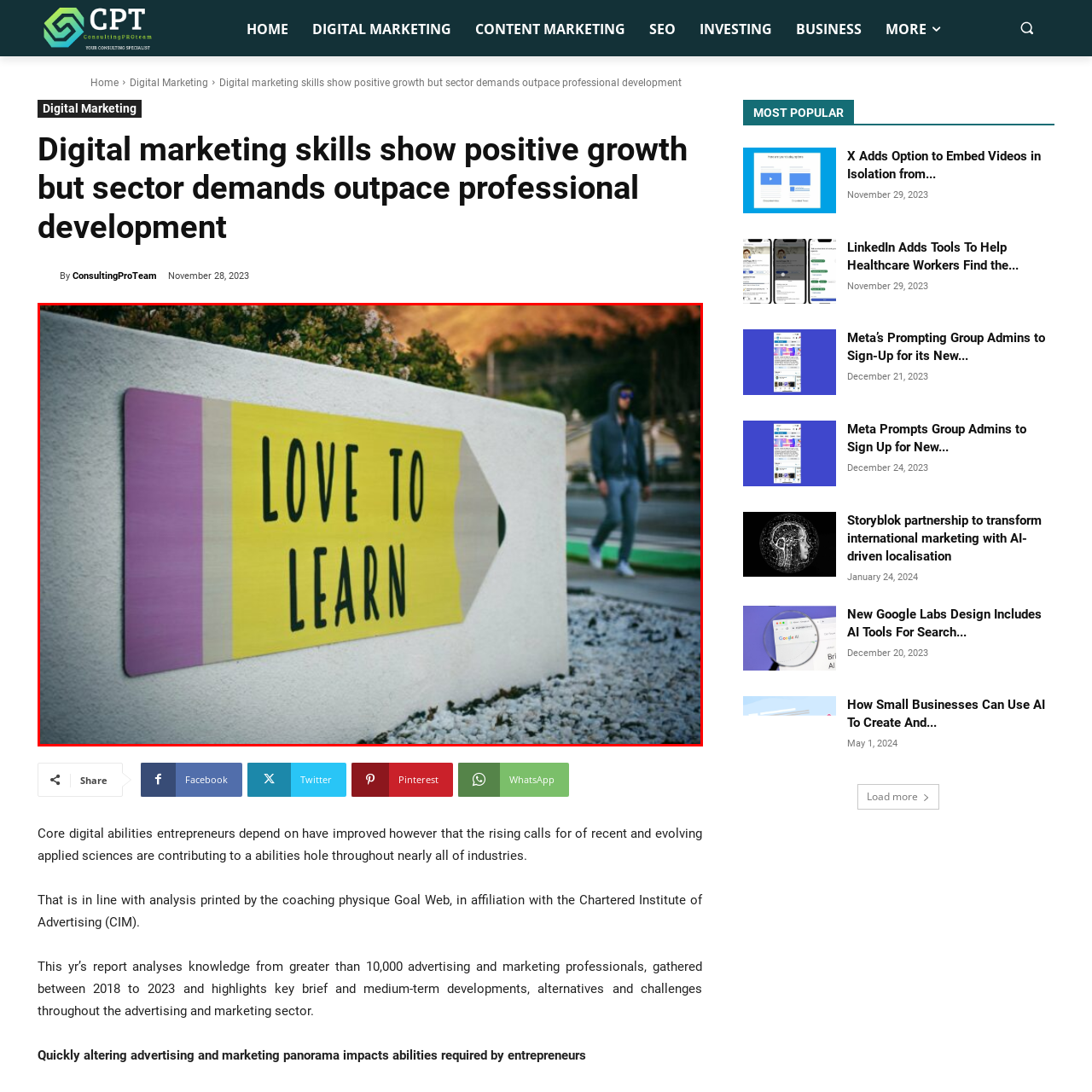Describe in detail the contents of the image highlighted within the red box.

The image showcases a striking sign that reads "LOVE TO LEARN," creatively designed to resemble a giant pencil. The vibrant yellow background contrasts with the bold black lettering, emphasizing a playful and inspiring message about education and curiosity. Surrounded by lush greenery and white gravel, the sign is positioned on a wall, adding to the visual appeal. In the background, a person dressed in casual attire walks along a nearby path, suggesting an active environment that encourages exploration and learning. This scene encapsulates a welcoming atmosphere, promoting the idea that learning is not just a duty but a joyful endeavor.